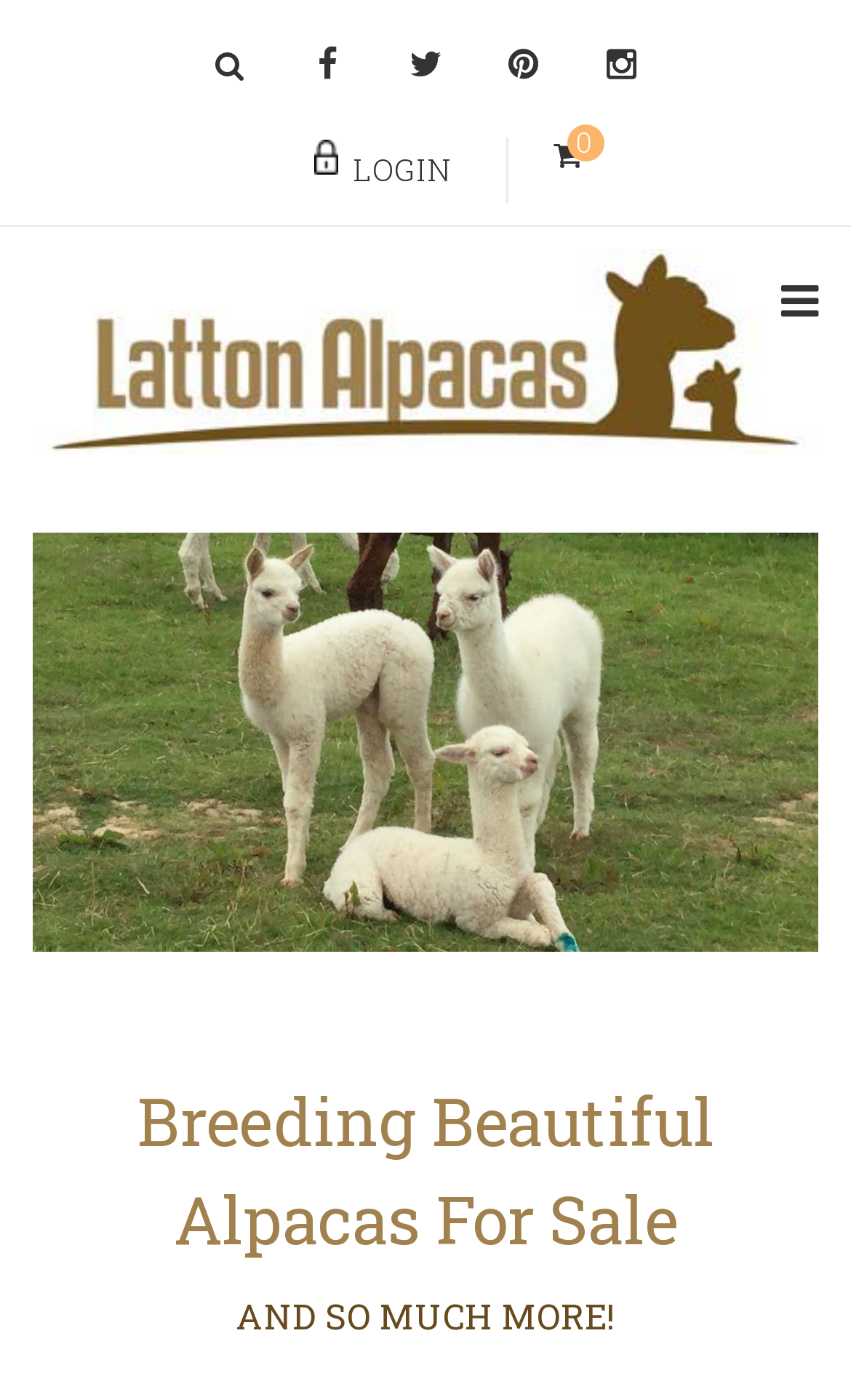Provide a one-word or short-phrase response to the question:
What social media platforms are available?

Facebook, Twitter, Pinterest, Instagram